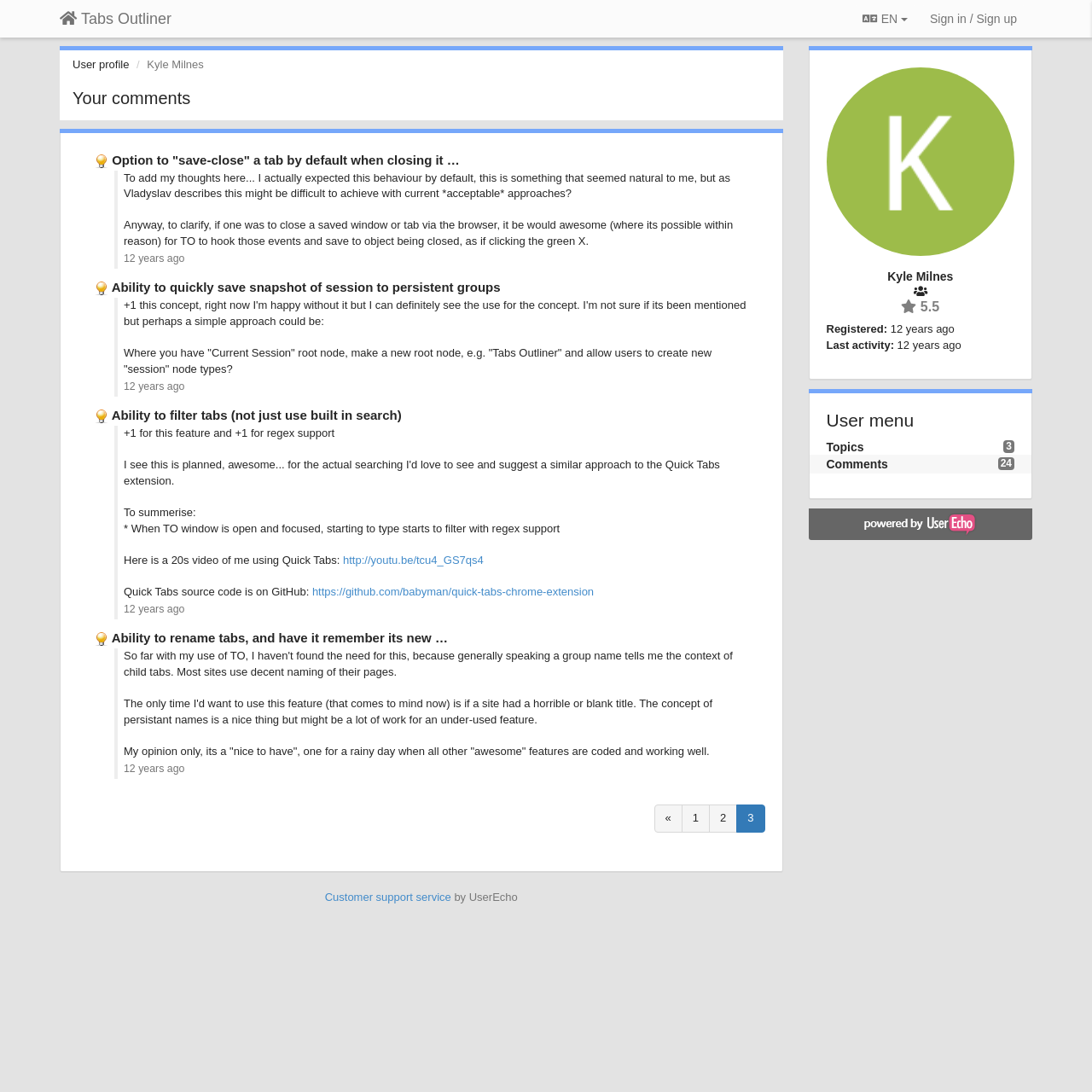Specify the bounding box coordinates of the element's area that should be clicked to execute the given instruction: "Click on the 'Sign in / Sign up' link". The coordinates should be four float numbers between 0 and 1, i.e., [left, top, right, bottom].

[0.845, 0.004, 0.938, 0.03]